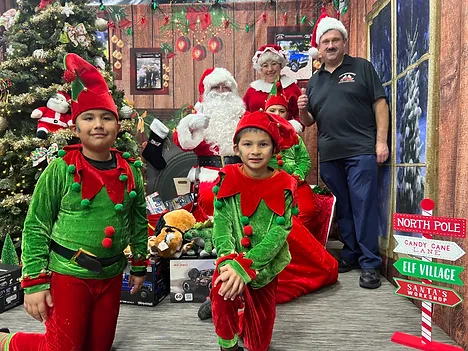How many children are dressed as elves?
Please respond to the question with a detailed and thorough explanation.

The caption specifically states that two children are dressed as elves, radiating excitement in the foreground of the image.